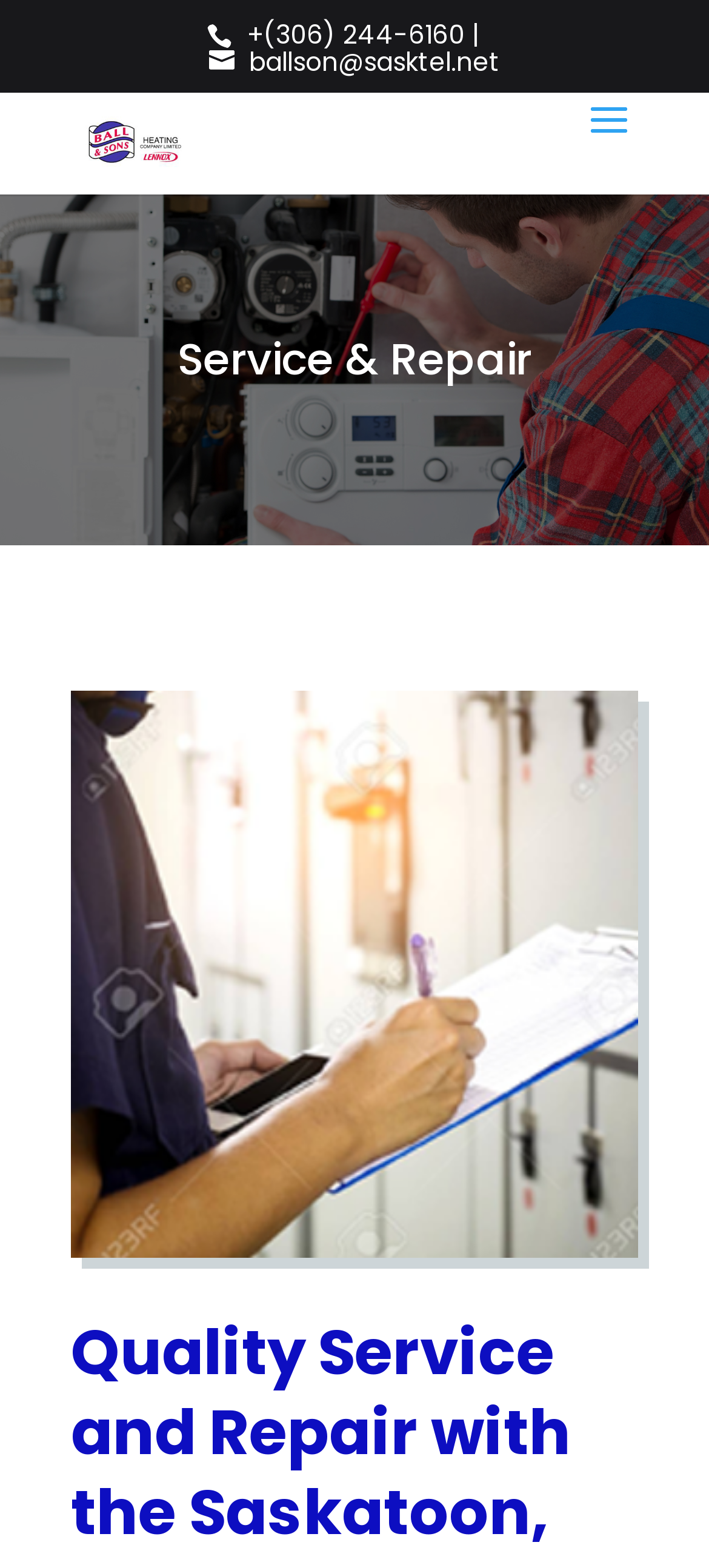What is the email address of Ball & Sons Heating Co Ltd?
Using the image as a reference, give a one-word or short phrase answer.

ballson@sasktel.net